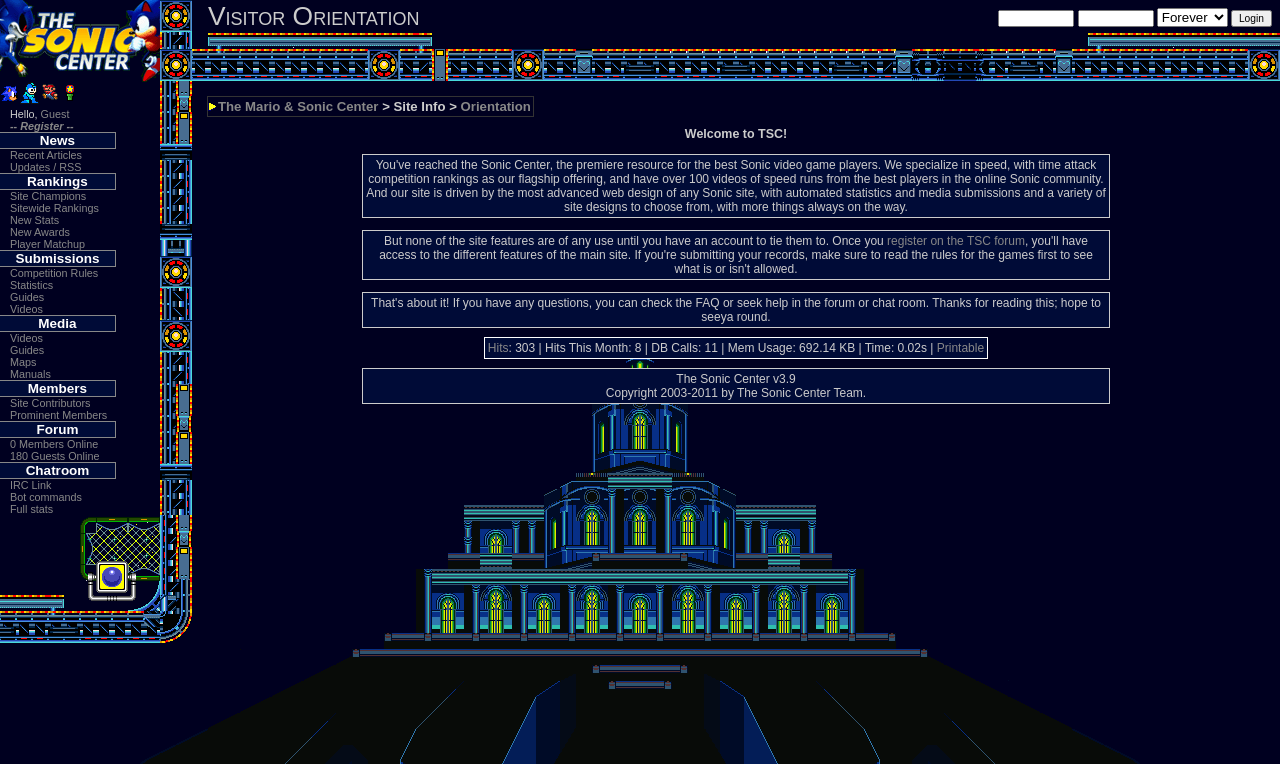Could you provide the bounding box coordinates for the portion of the screen to click to complete this instruction: "Go to the Site Champions page"?

[0.008, 0.249, 0.067, 0.264]